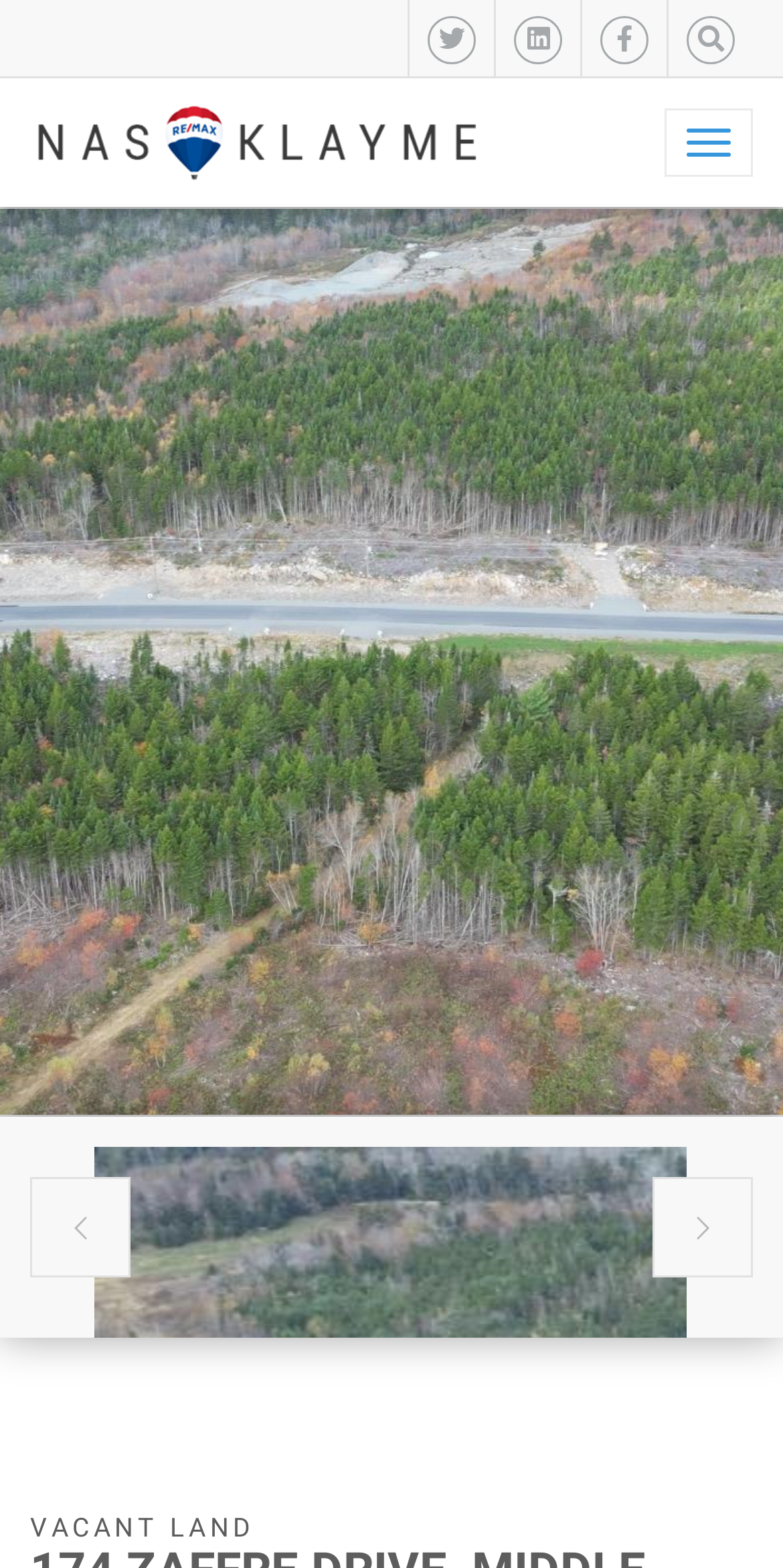What is the type of property listed?
Based on the visual information, provide a detailed and comprehensive answer.

I inferred this answer by looking at the heading 'VACANT LAND' which is located at the bottom of the webpage, indicating that the property being described is a vacant land.